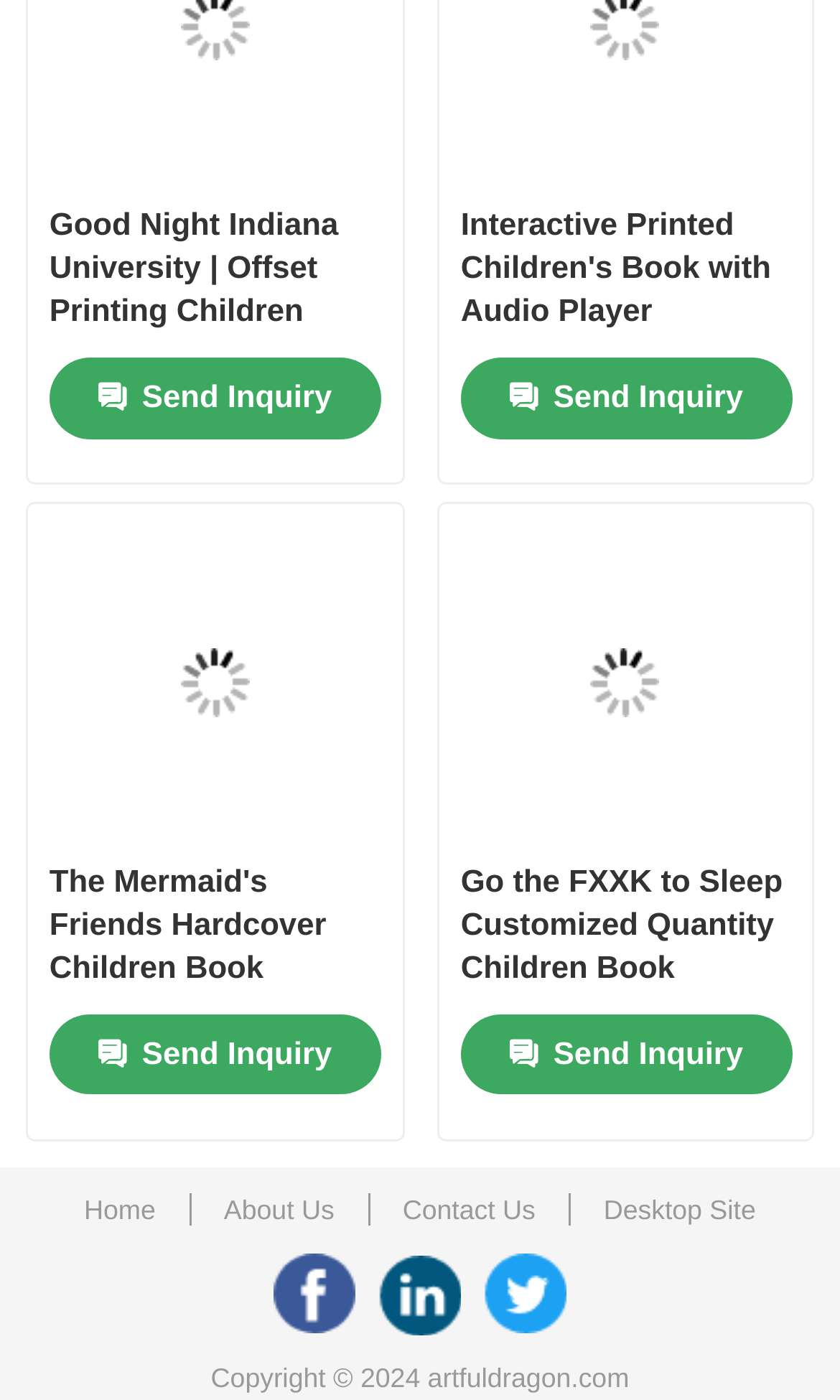Please find the bounding box coordinates for the clickable element needed to perform this instruction: "Read the blog about car leaking oil".

None